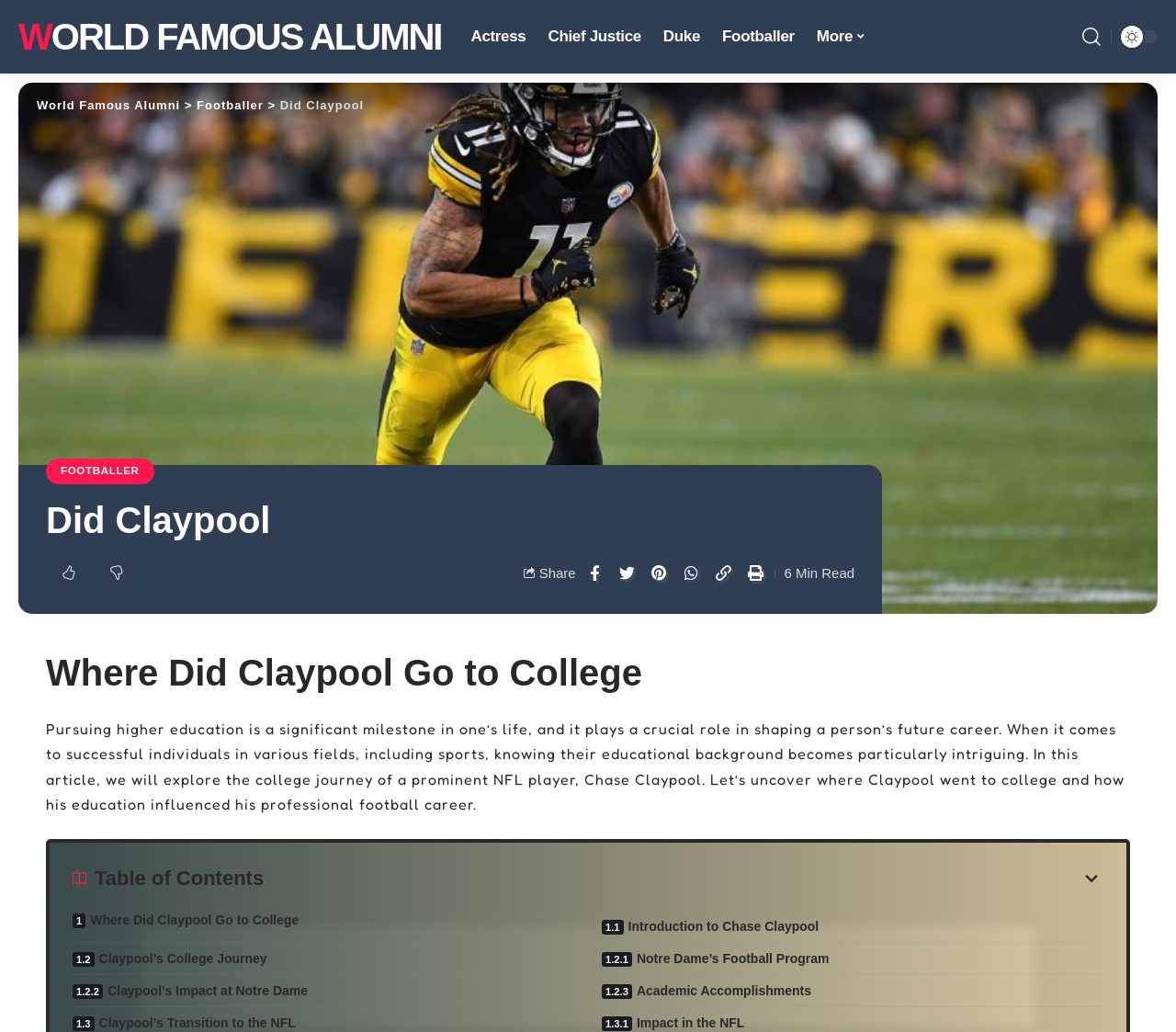Locate the bounding box coordinates of the element's region that should be clicked to carry out the following instruction: "Visit the Giftly.ai website". The coordinates need to be four float numbers between 0 and 1, i.e., [left, top, right, bottom].

None